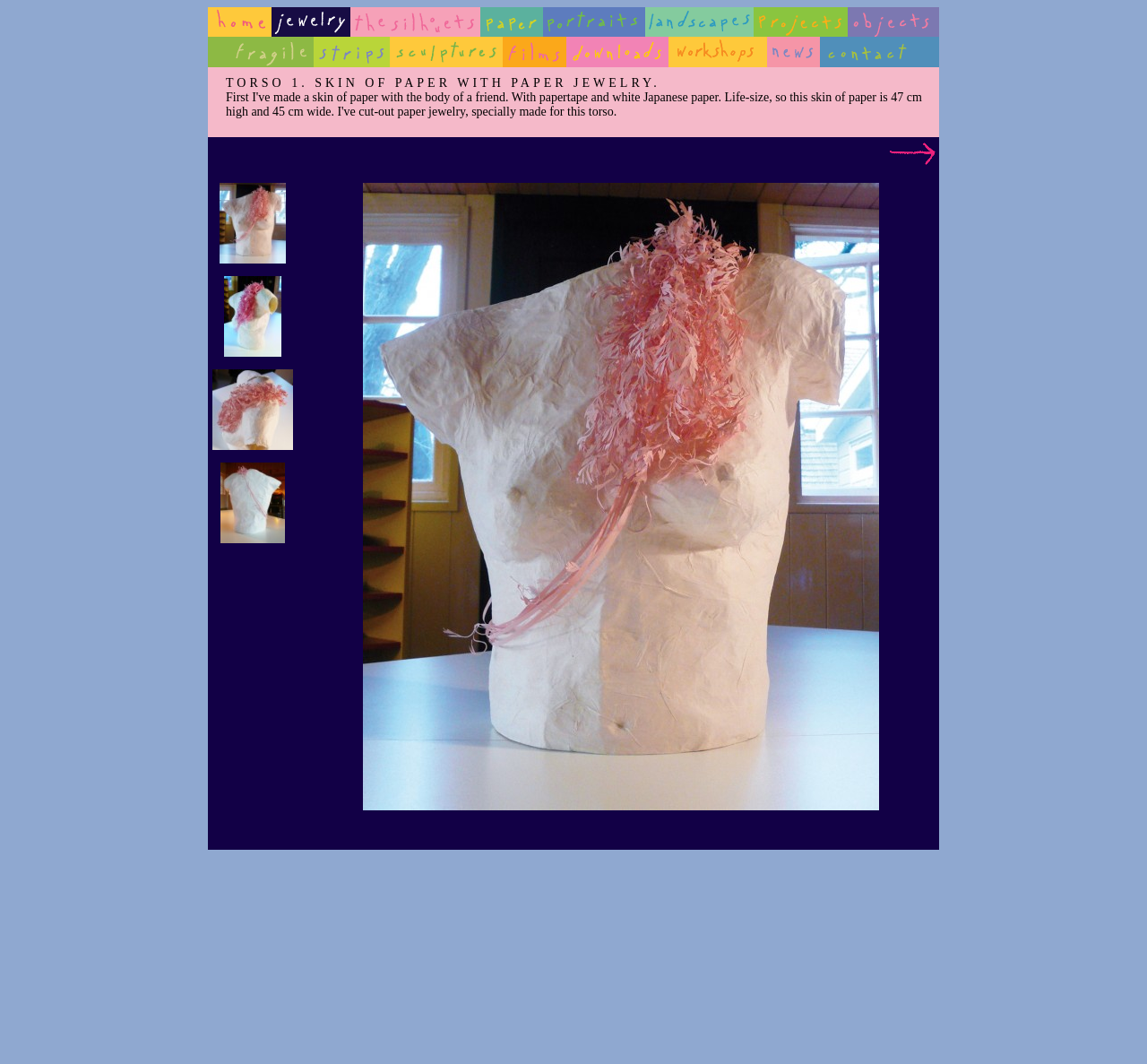Respond with a single word or phrase to the following question:
What is the text above the images?

TORSO 1. SKIN OF PAPER WITH PAPER JEWELRY.